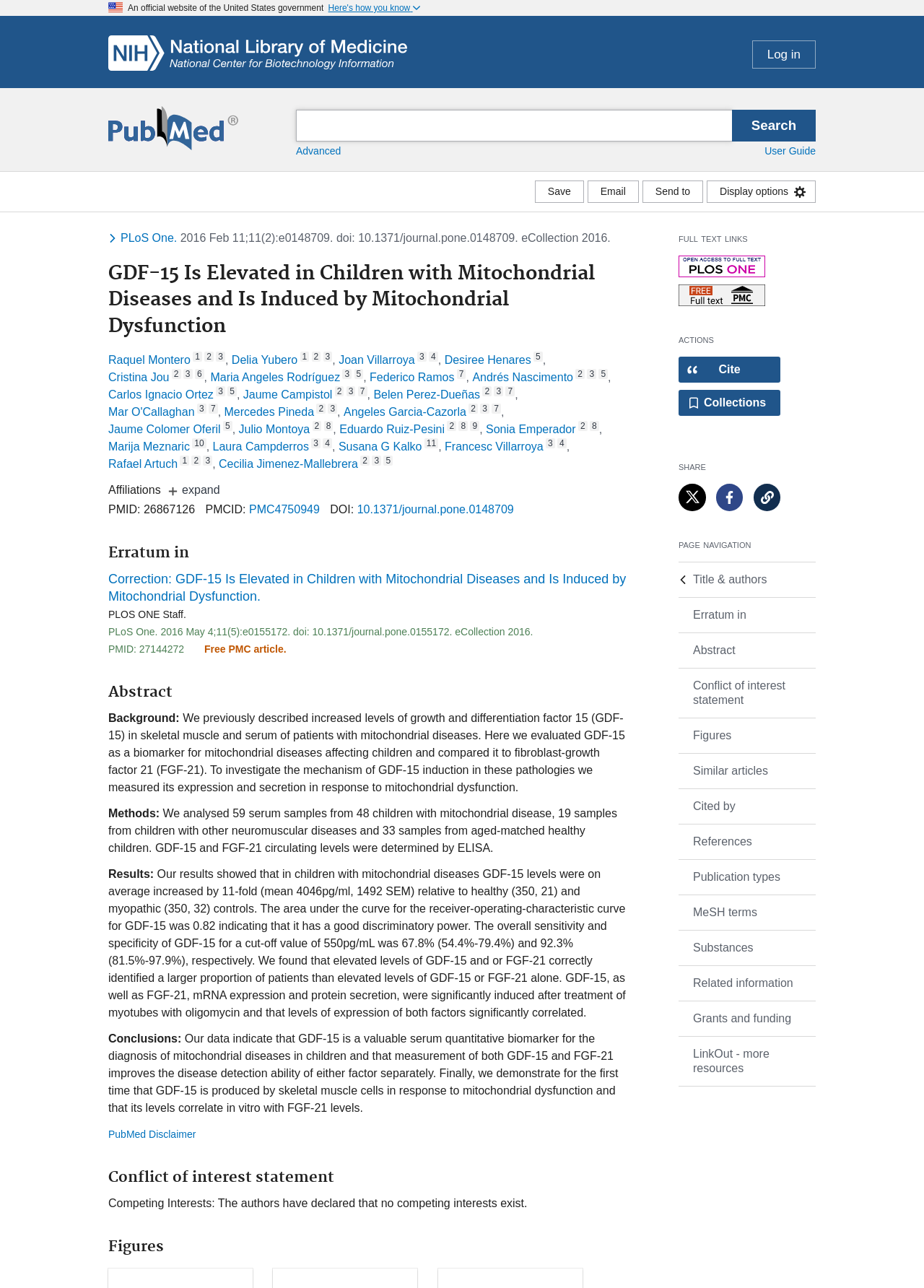Determine the bounding box for the UI element as described: "Cristina Jou". The coordinates should be represented as four float numbers between 0 and 1, formatted as [left, top, right, bottom].

[0.117, 0.288, 0.183, 0.298]